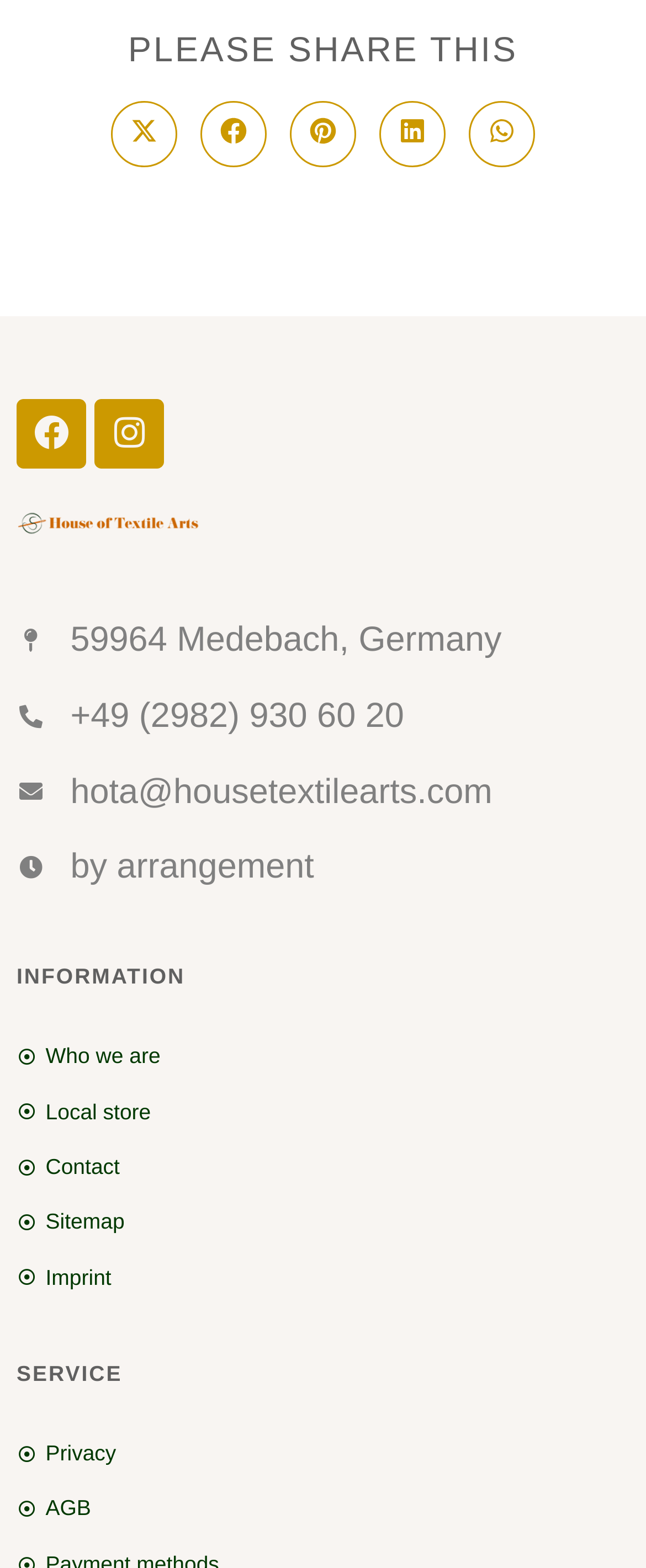Please answer the following question as detailed as possible based on the image: 
How many headings are available on the webpage?

The webpage has three headings, namely 'SHARE THIS CONTENT', 'INFORMATION', and 'SERVICE', which categorize the content and links on the webpage.